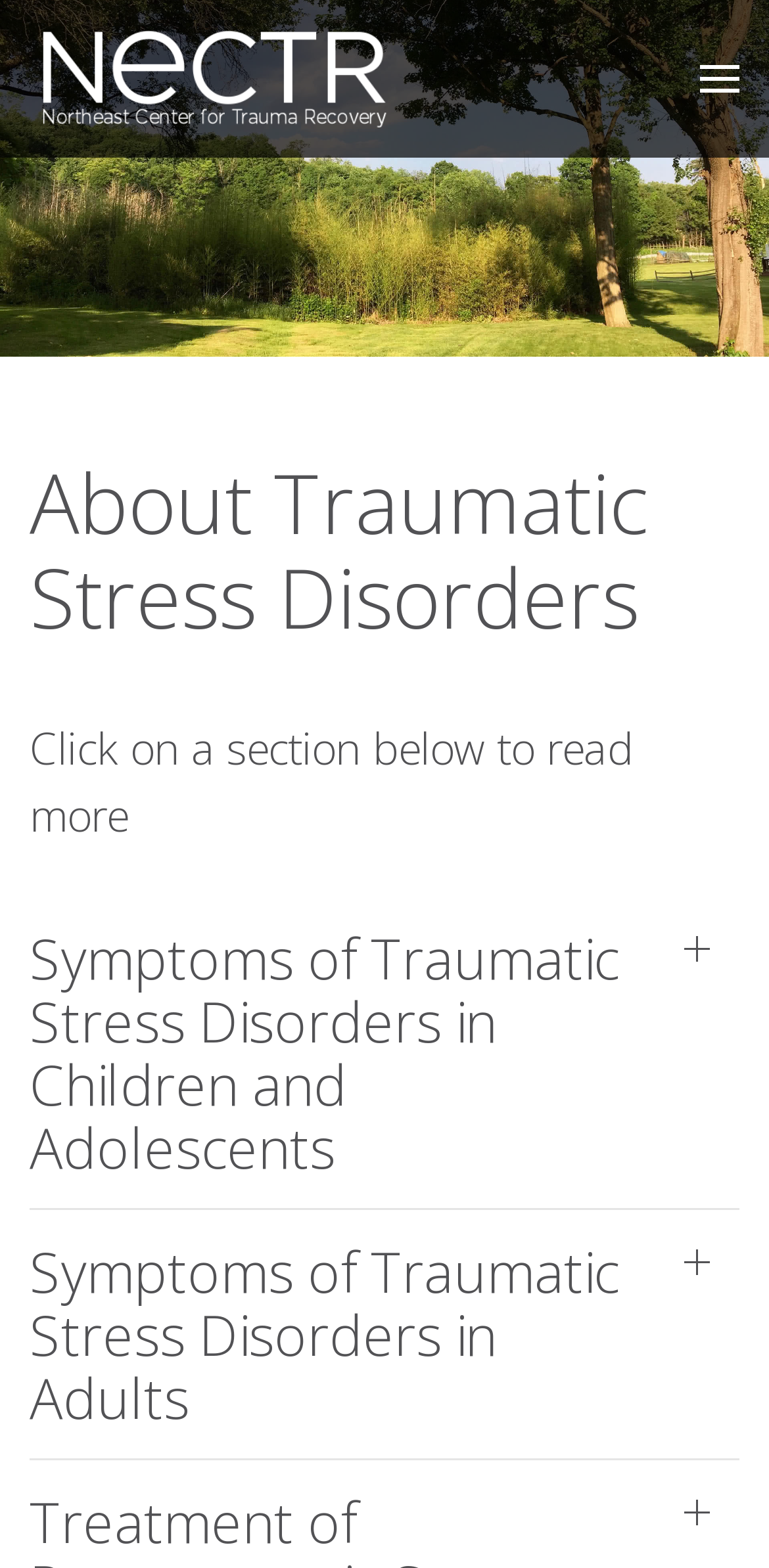Please analyze the image and provide a thorough answer to the question:
What is the topic of the webpage?

The webpage has a heading that says 'About Traumatic Stress Disorders' and discusses symptoms of traumatic stress disorders in children and adults, indicating that the topic of the webpage is traumatic stress disorders.